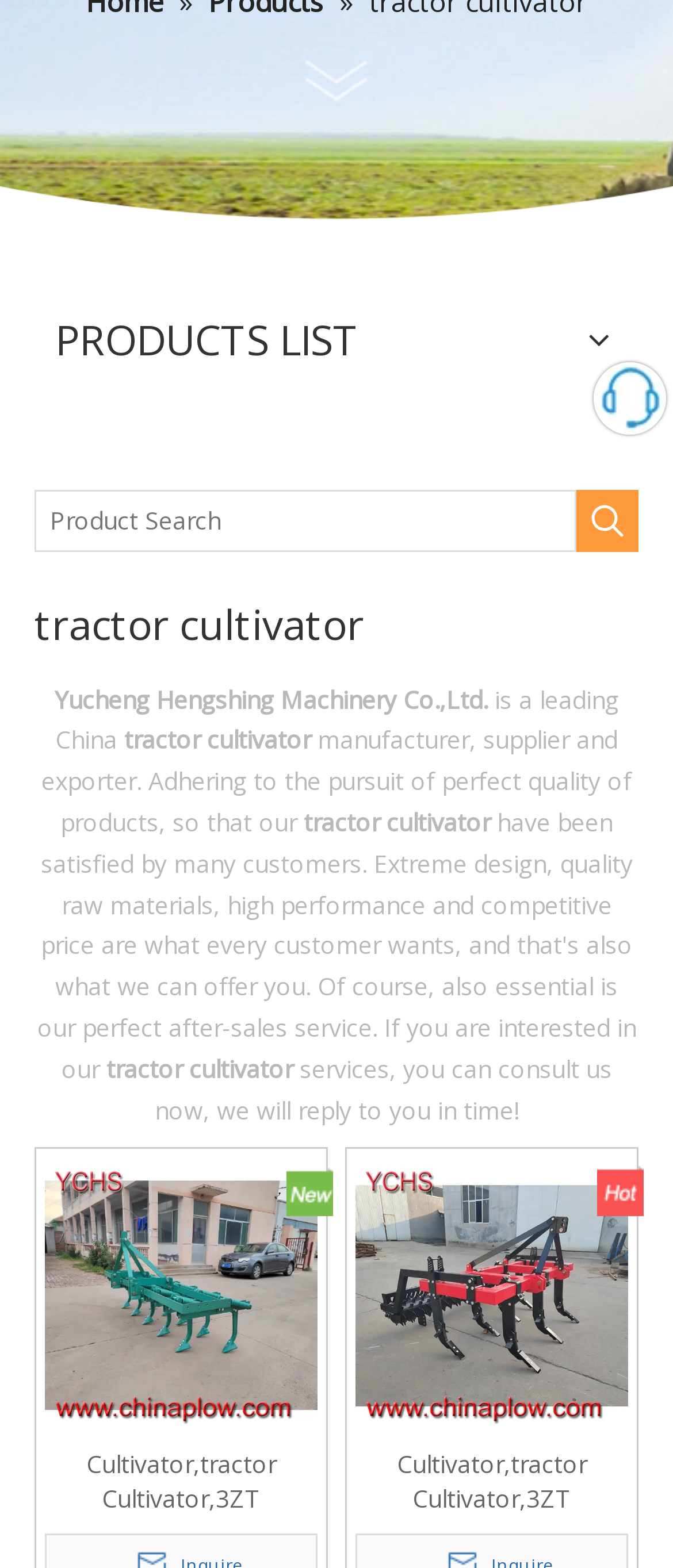Determine the bounding box coordinates of the UI element that matches the following description: "aria-label="Product Search" name="searchValue" placeholder="Product Search"". The coordinates should be four float numbers between 0 and 1 in the format [left, top, right, bottom].

[0.051, 0.312, 0.856, 0.352]